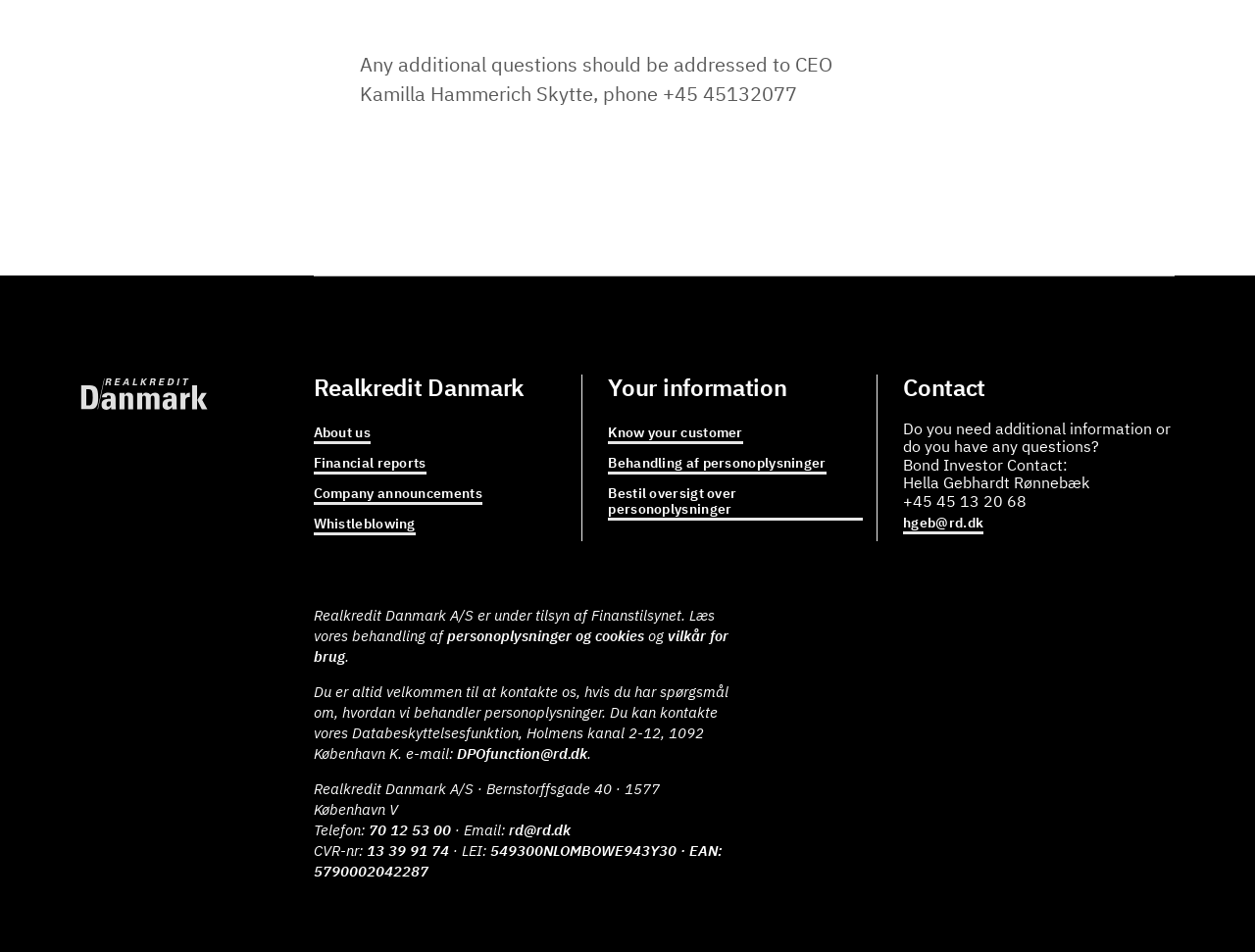Who is the CEO of Realkredit Danmark?
Using the image, elaborate on the answer with as much detail as possible.

The CEO's name is mentioned in the static text at the top of the page, which says 'Any additional questions should be addressed to CEO Kamilla Hammerich Skytte, phone +45 45132077'.